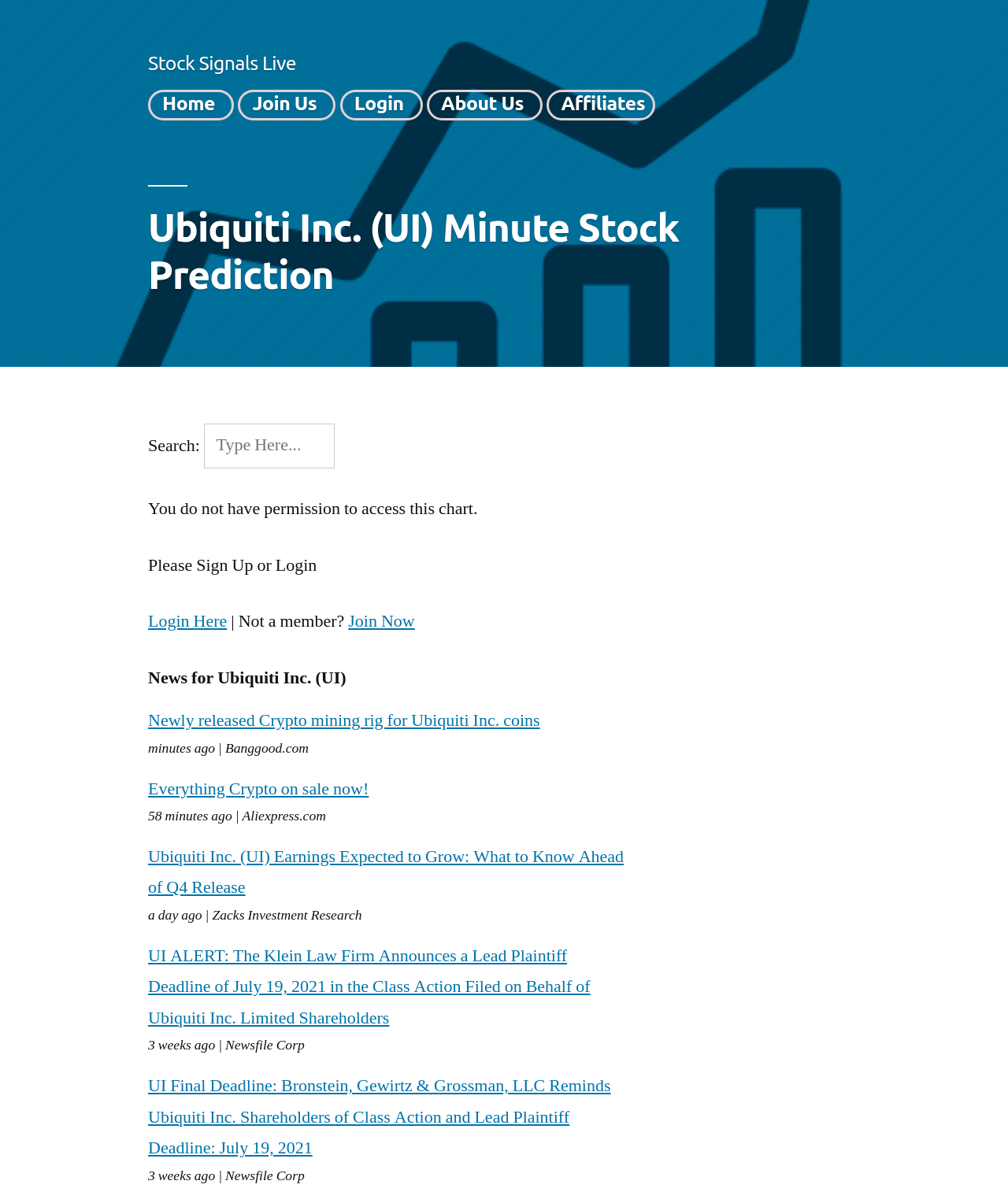Please find the bounding box coordinates for the clickable element needed to perform this instruction: "Click on the 'Join Now' link".

[0.346, 0.507, 0.412, 0.526]